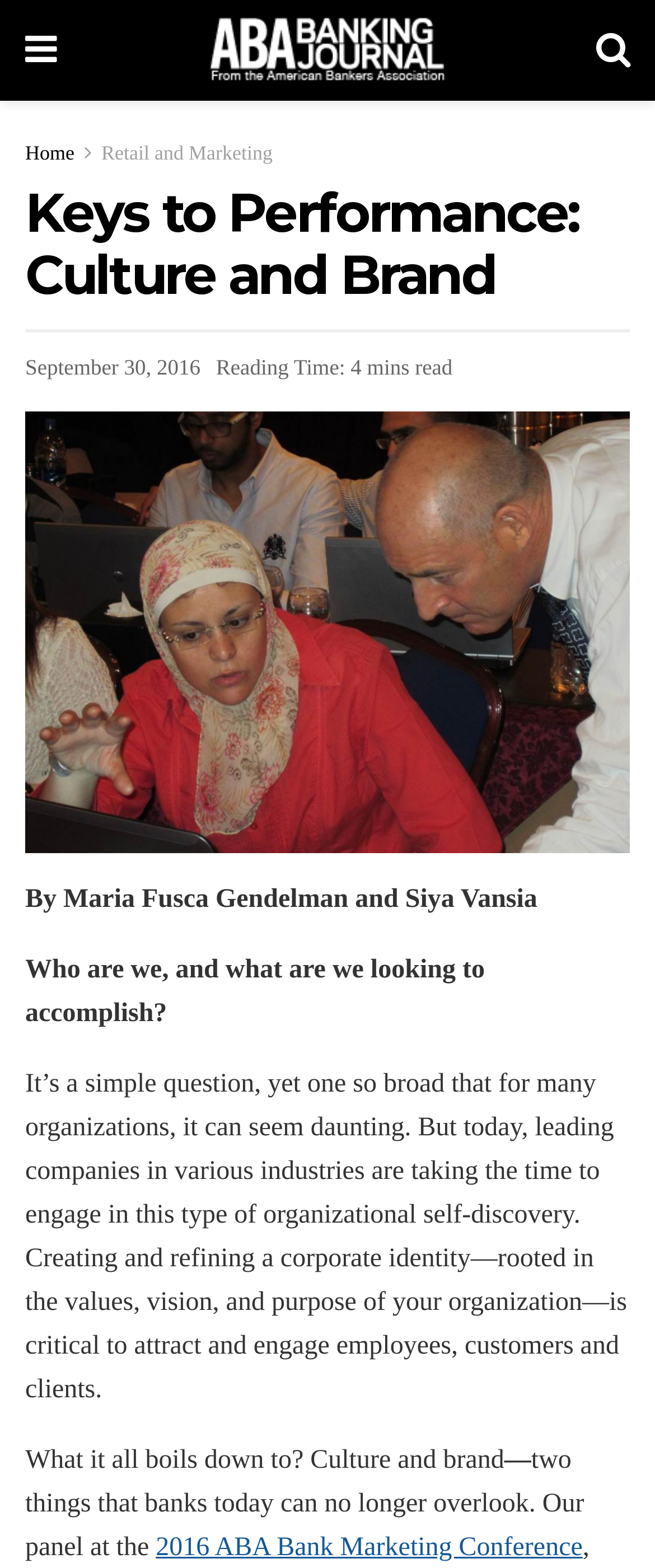Determine the bounding box coordinates of the UI element that matches the following description: "Retail and Marketing". The coordinates should be four float numbers between 0 and 1 in the format [left, top, right, bottom].

[0.155, 0.09, 0.416, 0.105]